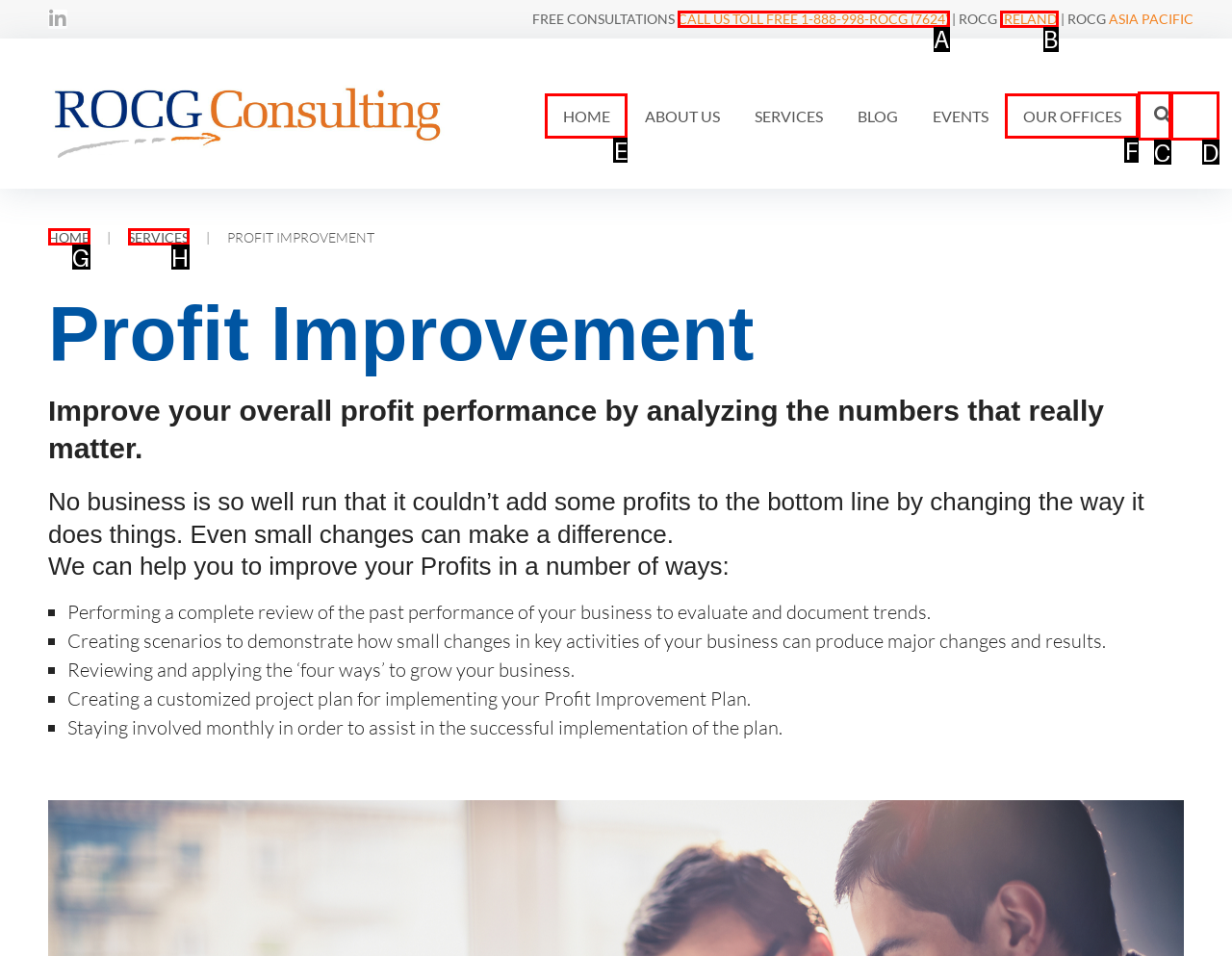Given the description: parent_node: Search name="s" placeholder="Search...", select the HTML element that best matches it. Reply with the letter of your chosen option.

C